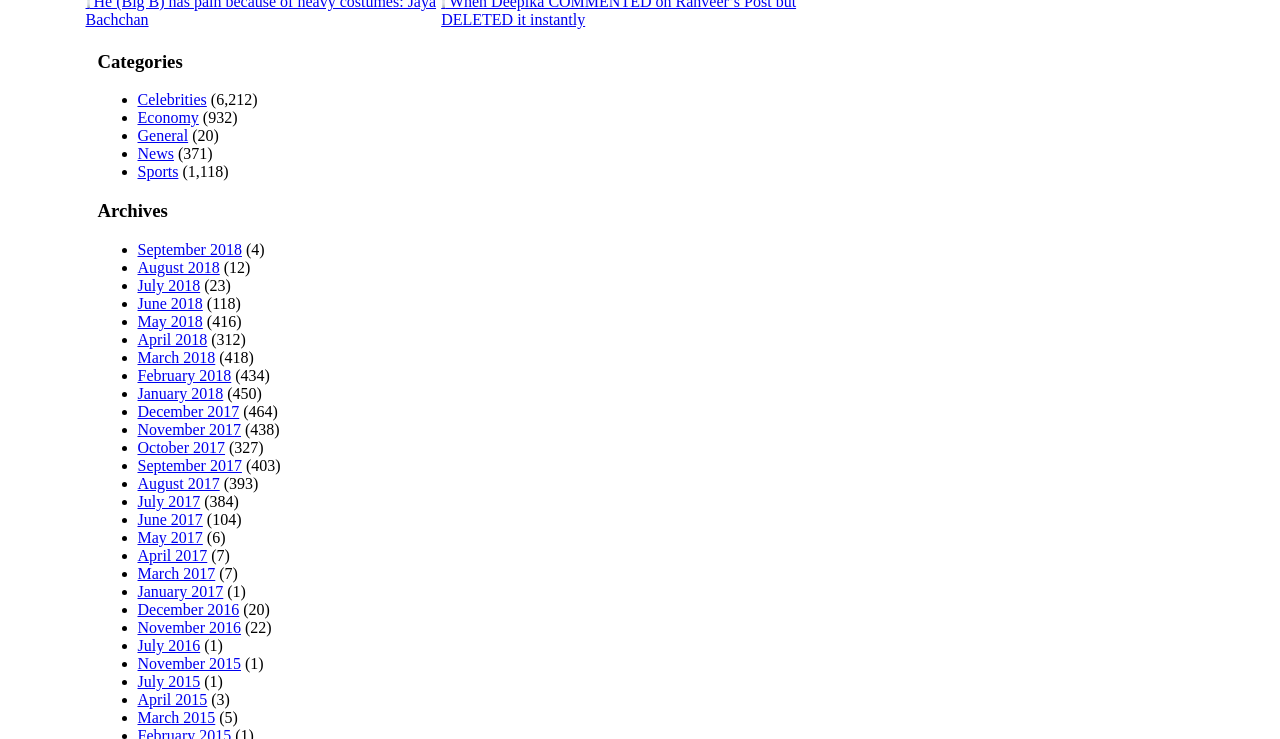Could you indicate the bounding box coordinates of the region to click in order to complete this instruction: "Browse News".

[0.107, 0.197, 0.136, 0.22]